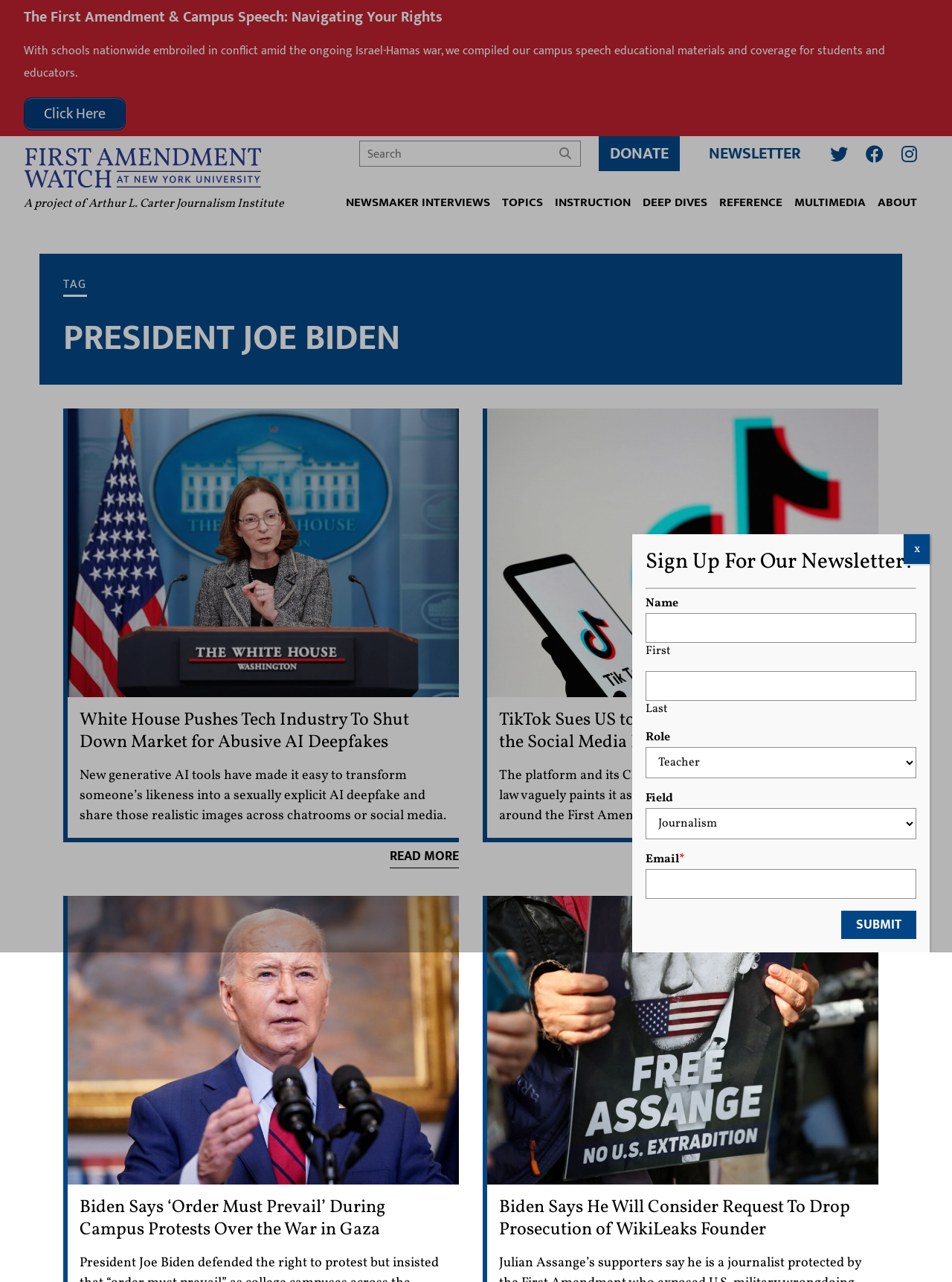Review the image closely and give a comprehensive answer to the question: What is the purpose of the search bar?

The purpose of the search bar can be inferred from its location and the presence of a textbox and a search button, indicating that it is meant to be used to search the website for specific content.